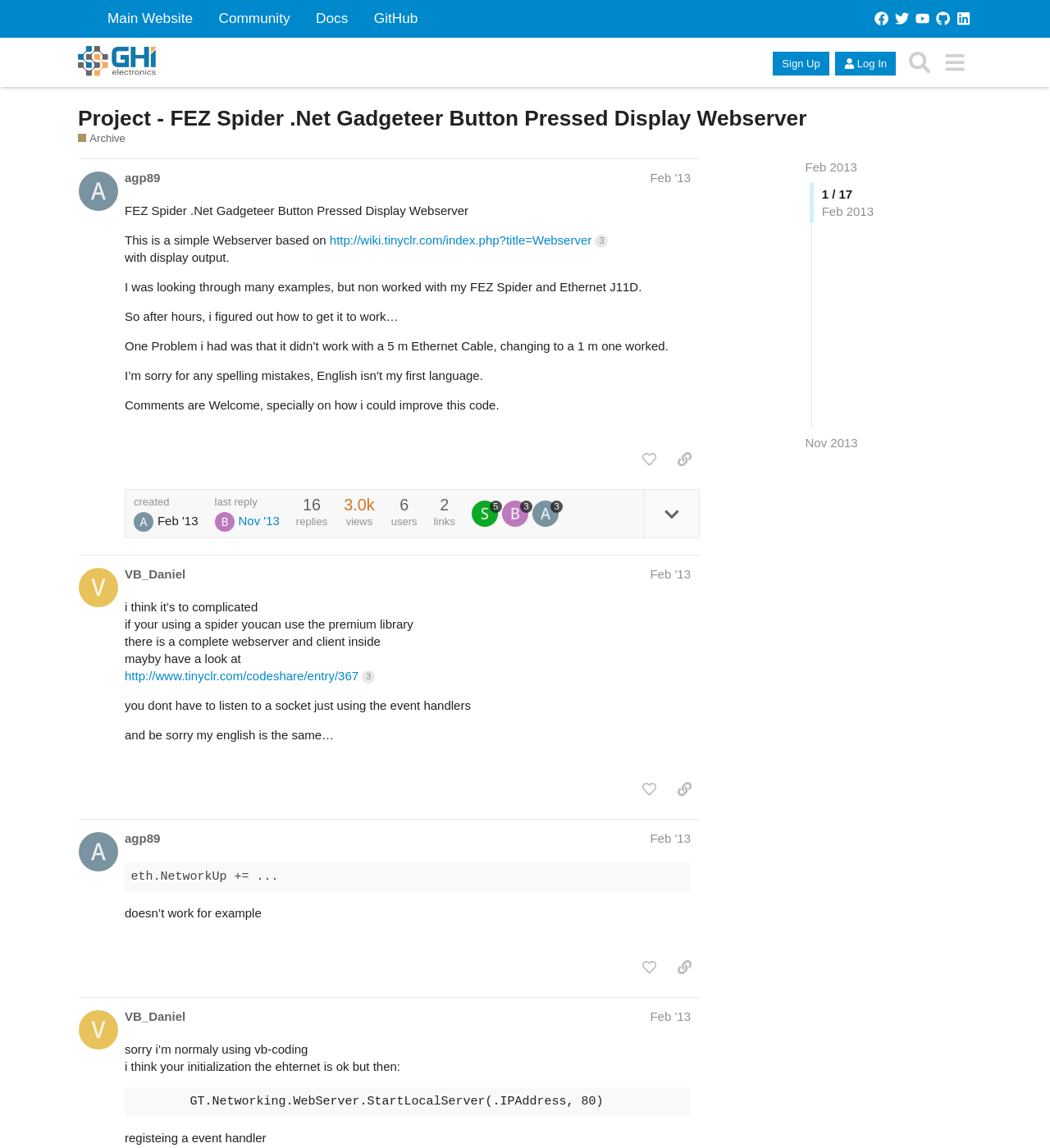Identify the bounding box coordinates of the clickable section necessary to follow the following instruction: "Read the post by agp89". The coordinates should be presented as four float numbers from 0 to 1, i.e., [left, top, right, bottom].

[0.075, 0.138, 0.755, 0.483]